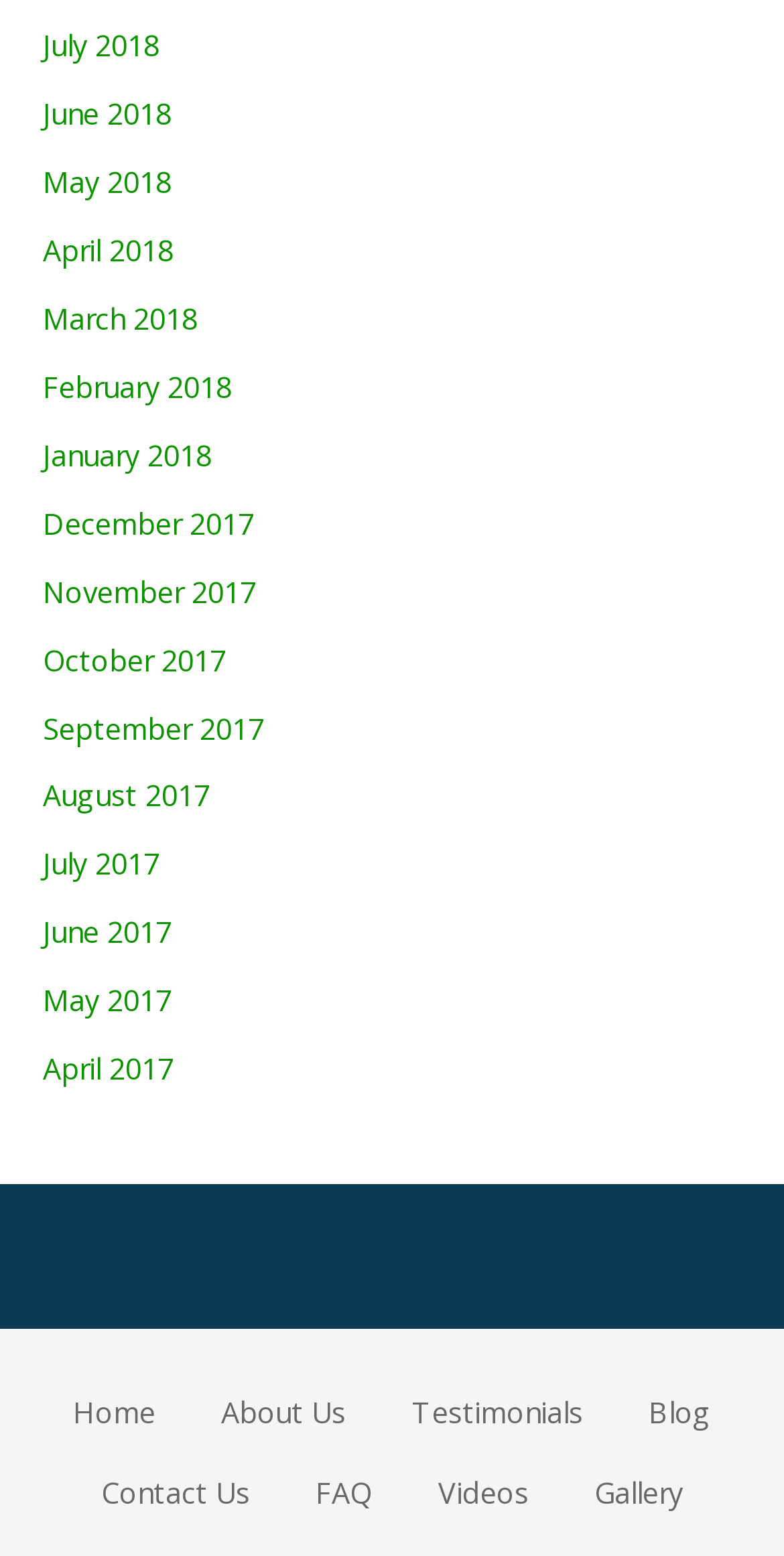Given the webpage screenshot and the description, determine the bounding box coordinates (top-left x, top-left y, bottom-right x, bottom-right y) that define the location of the UI element matching this description: Home

[0.093, 0.895, 0.198, 0.92]